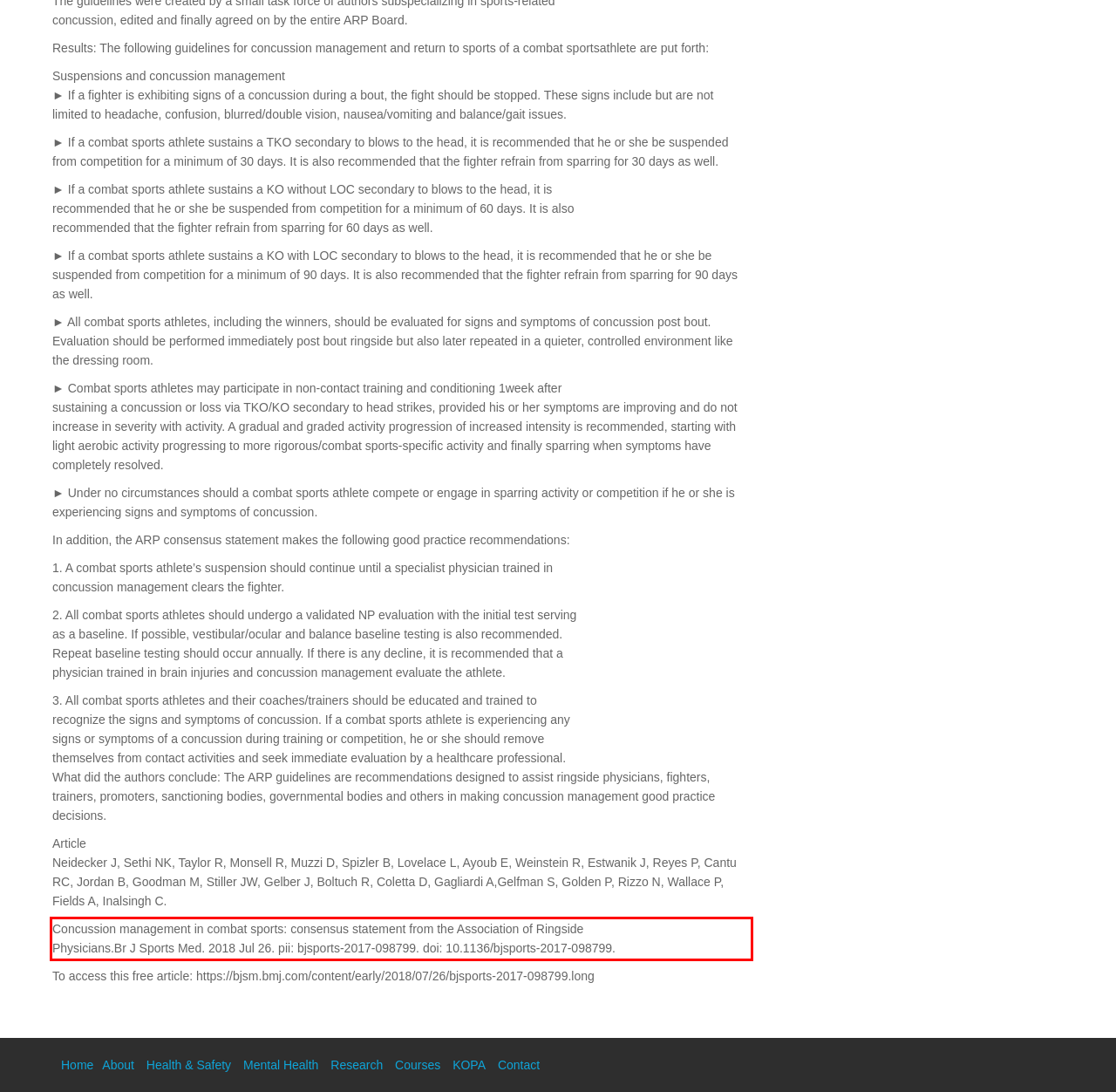Please take the screenshot of the webpage, find the red bounding box, and generate the text content that is within this red bounding box.

Concussion management in combat sports: consensus statement from the Association of Ringside Physicians.Br J Sports Med. 2018 Jul 26. pii: bjsports-2017-098799. doi: 10.1136/bjsports-2017-098799.